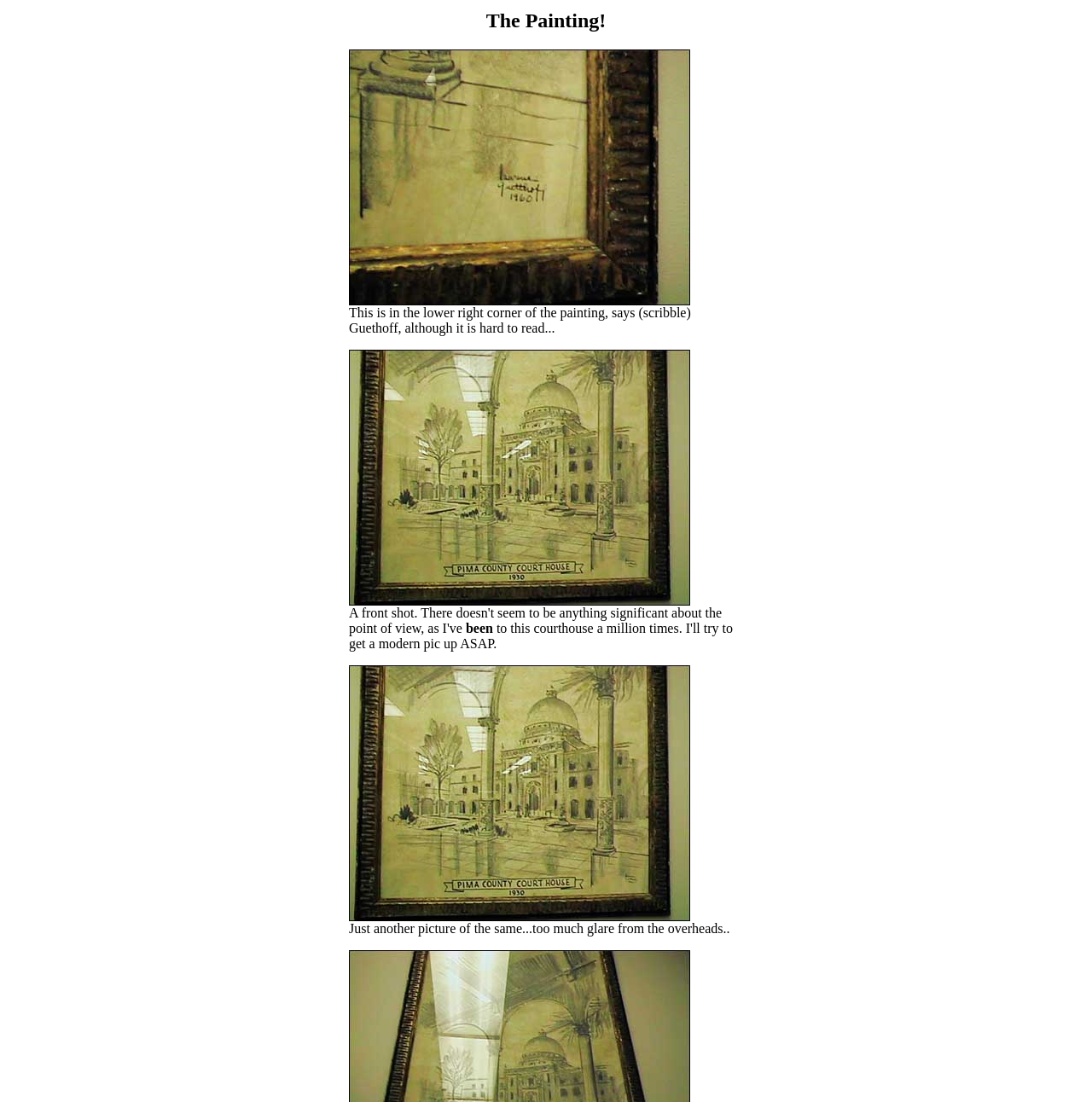Give a one-word or short phrase answer to the question: 
How many images are on this webpage?

3